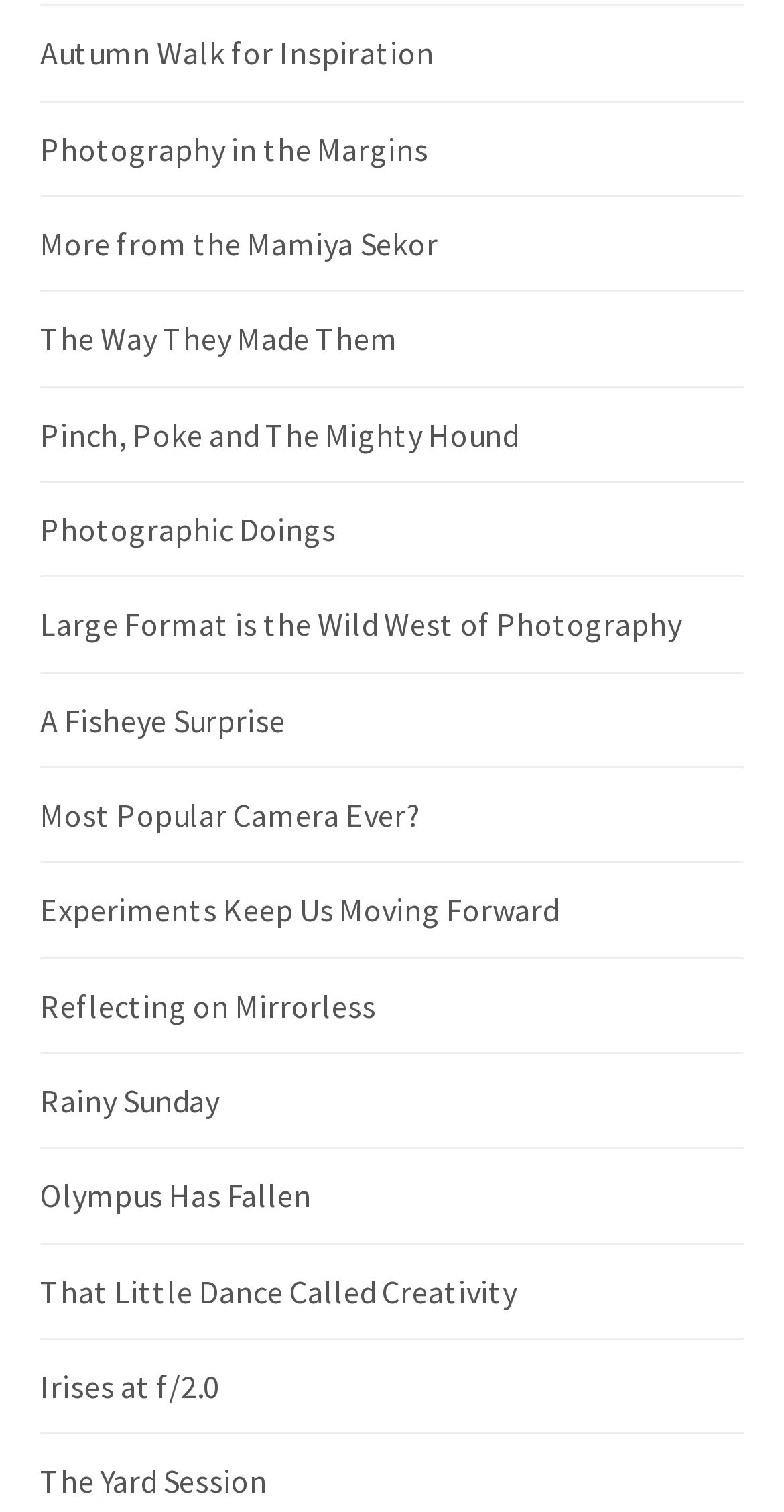Find the bounding box coordinates of the area that needs to be clicked in order to achieve the following instruction: "Call the phone number". The coordinates should be specified as four float numbers between 0 and 1, i.e., [left, top, right, bottom].

None